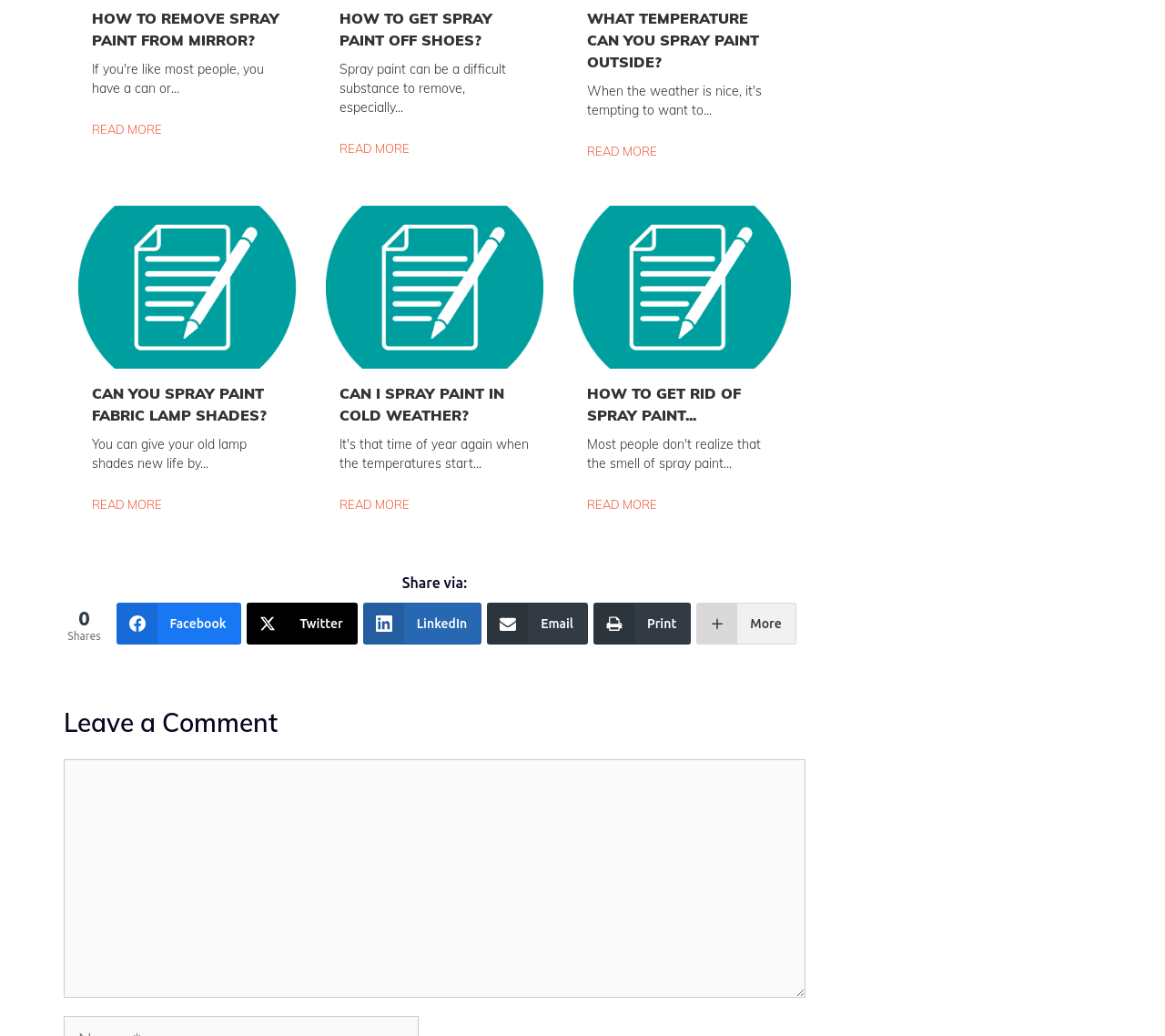What is the purpose of the textbox?
Based on the visual, give a brief answer using one word or a short phrase.

Leave a comment